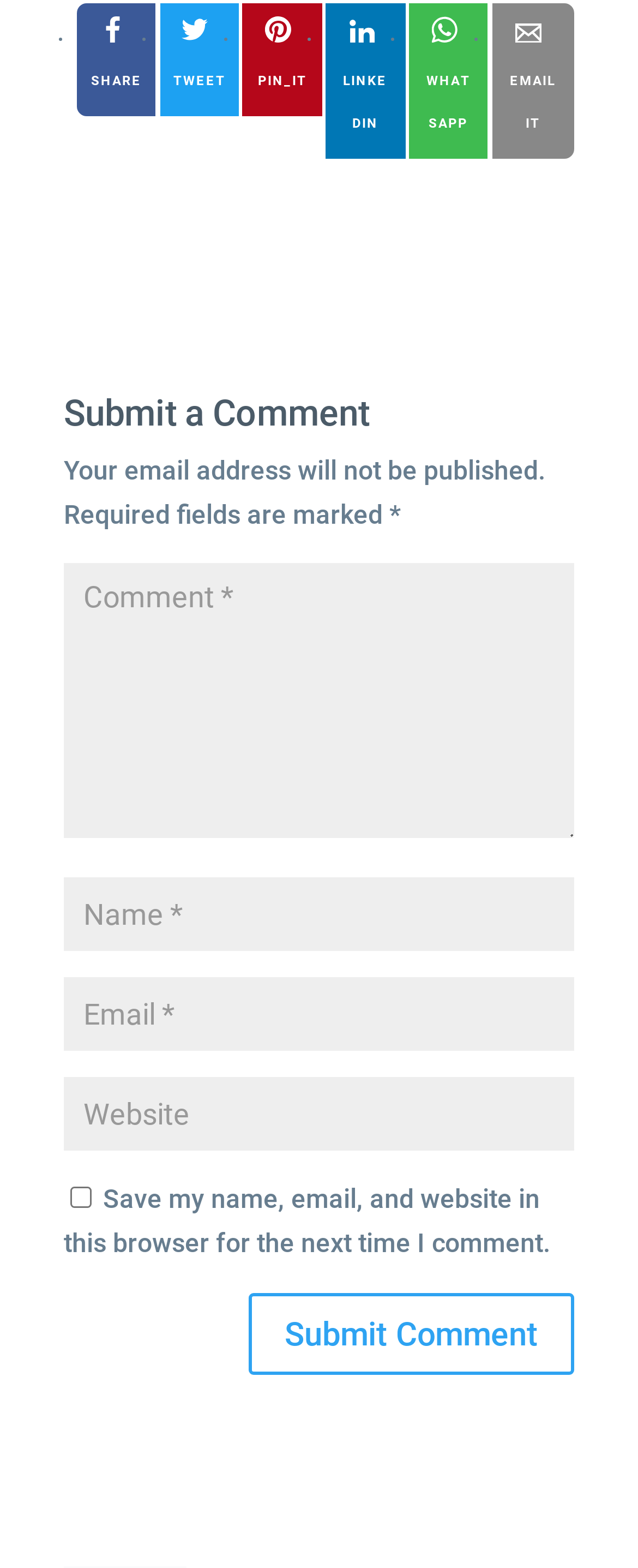Find the bounding box coordinates of the element's region that should be clicked in order to follow the given instruction: "Tweet this". The coordinates should consist of four float numbers between 0 and 1, i.e., [left, top, right, bottom].

[0.251, 0.002, 0.375, 0.074]